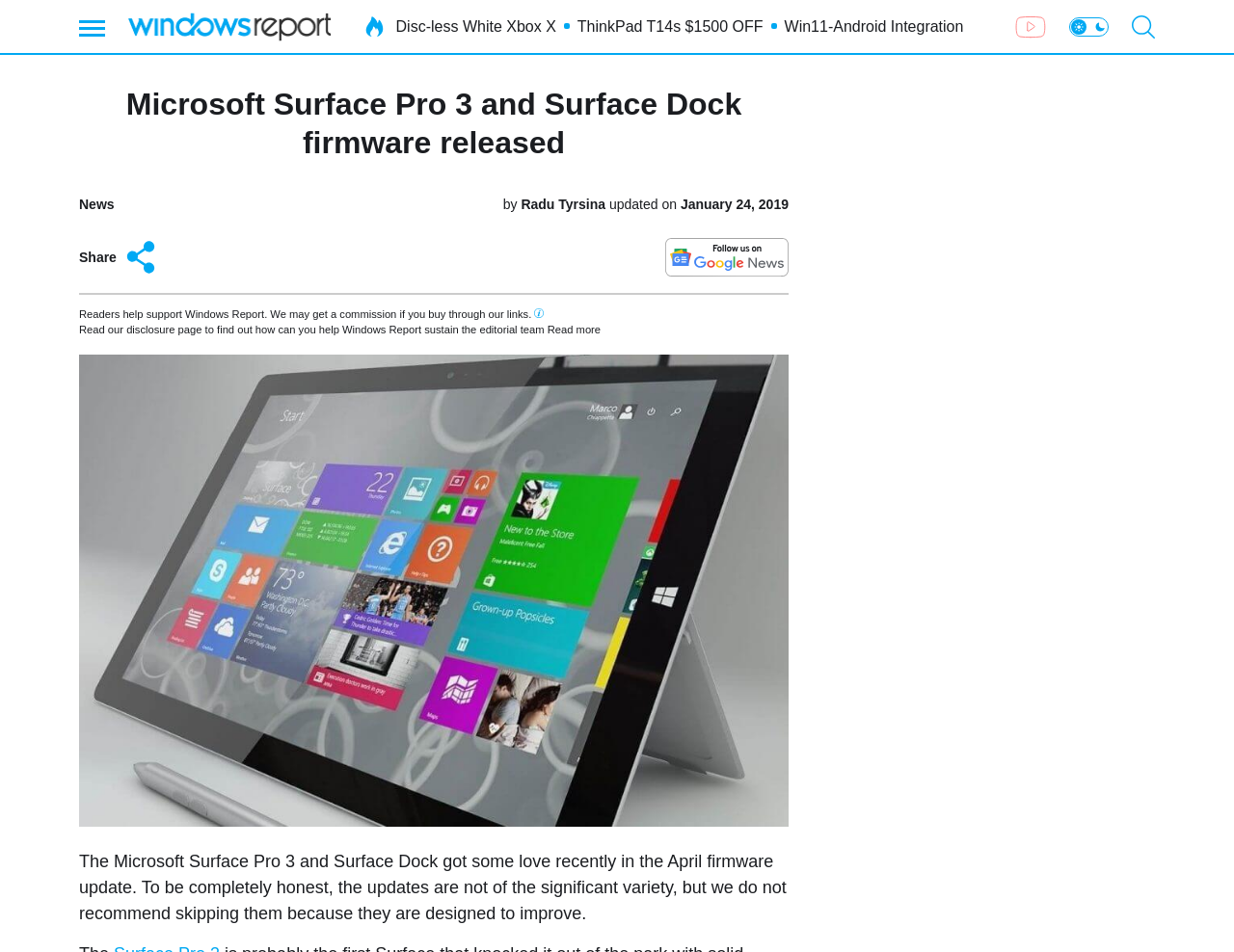Create a detailed description of the webpage's content and layout.

The webpage appears to be a news article about the Microsoft Surface Pro 3 and Surface Dock firmware update. At the top, there is a header section with a title "Microsoft Surface Pro 3 and Surface Dock firmware released" and a link to the "News" section. Below the title, there is information about the author, Radu Tyrsina, and the publication date, May 2, 2016.

To the left of the header section, there is a link to "Windows Report" with an accompanying image, and a trending topics icon. On the same line, there are three links to other news articles: "Disc-less White Xbox X", "ThinkPad T14s $1500 OFF", and "Win11-Android Integration". 

On the right side of the header section, there is a link to the YouTube channel with a YouTube icon, and two small images. Below these, there is a search icon button.

The main content of the article is divided into two sections. The first section has a figure with an image related to the Microsoft Surface Pro 3 and Surface Dock firmware update. Below the image, there is a paragraph of text describing the update, stating that while the updates are not significant, they are still important for improving the device.

Above the main content, there is a section with a share button, a link to Google news, and a separator line. Below the main content, there is a section with a disclaimer about affiliate links and a link to an affiliate disclosure page.